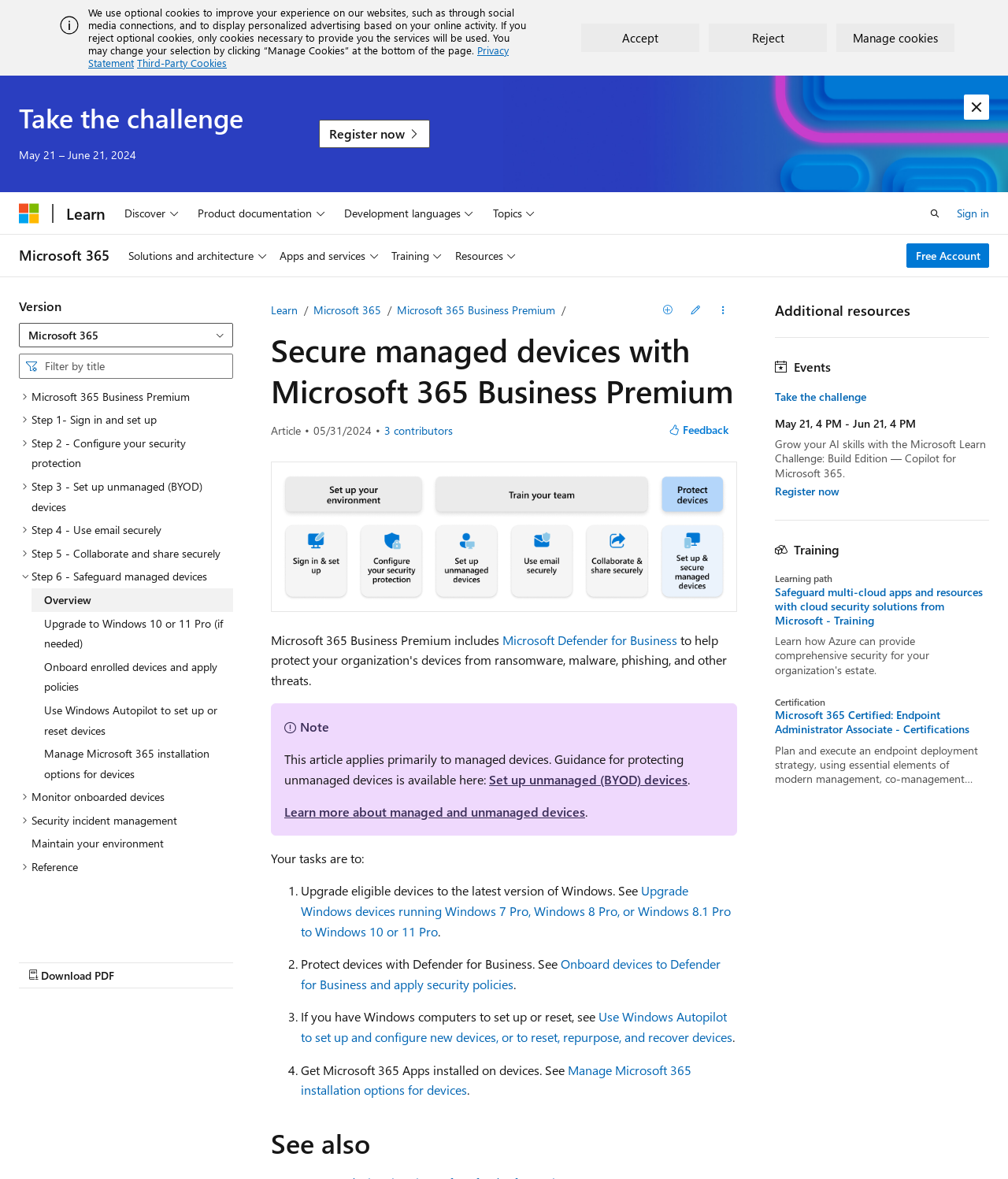Can you specify the bounding box coordinates of the area that needs to be clicked to fulfill the following instruction: "Click Take the challenge"?

[0.019, 0.087, 0.241, 0.112]